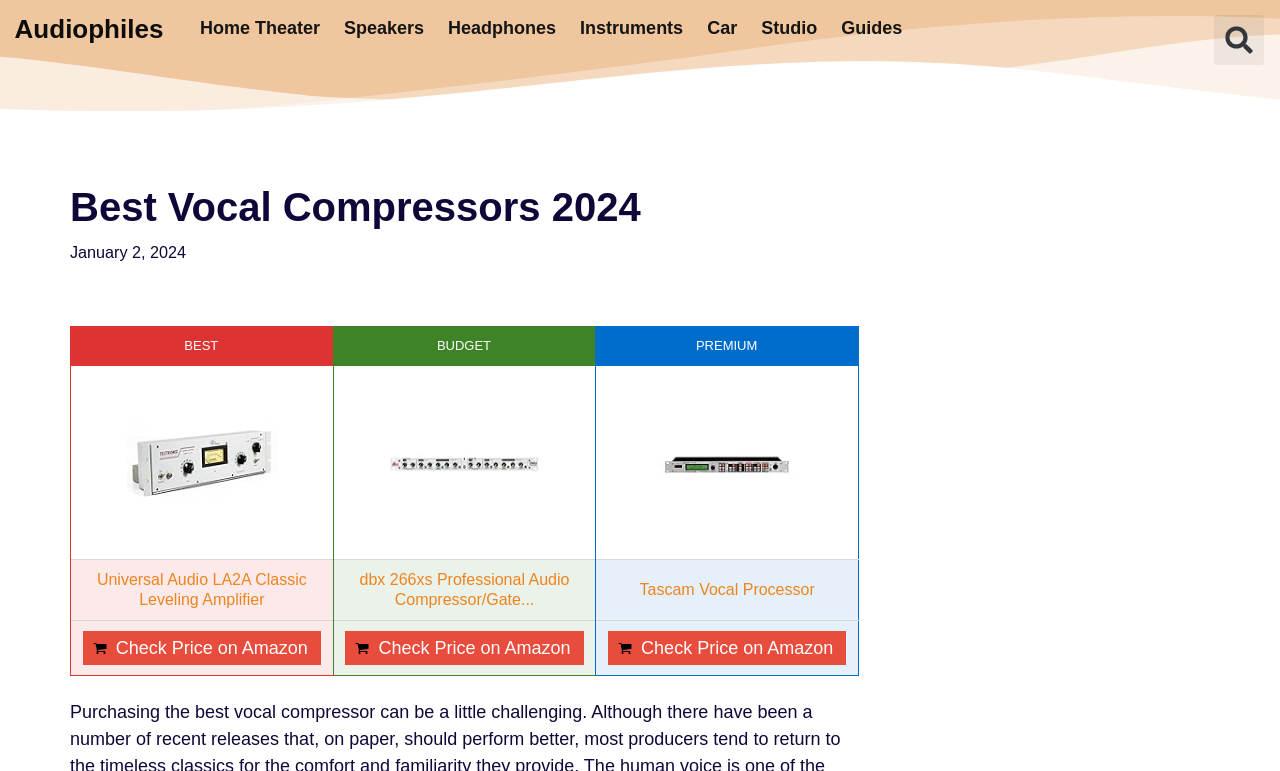Give a detailed account of the webpage.

This webpage is about the best vocal compressors in 2024, with a focus on audiophiles. At the top, there is a navigation menu with links to different categories, including "Home Theater", "Speakers", "Headphones", "Instruments", "Car", "Studio", and "Guides". On the right side of the navigation menu, there is a search bar with a "Search" button.

Below the navigation menu, there is a heading that reads "Best Vocal Compressors 2024" and a timestamp indicating that the content was updated on January 2, 2024. The main content of the page is a table with three columns, each containing a vocal compressor product. The products are listed in a comparative format, with each column containing a product name, a link to the product, and an image of the product.

The first product is the Universal Audio LA2A Classic Leveling Amplifier, the second is the dbx 266xs Professional Audio Compressor/Gate, and the third is the Tascam Vocal Processor. Each product has a link to its respective page and an image of the product. The table also has a second row with the same products, but with different links and images. The third row of the table contains links to check the prices of the products on Amazon.

Overall, the webpage is designed to provide a comparison of different vocal compressor products, with links to learn more about each product and to check their prices on Amazon.